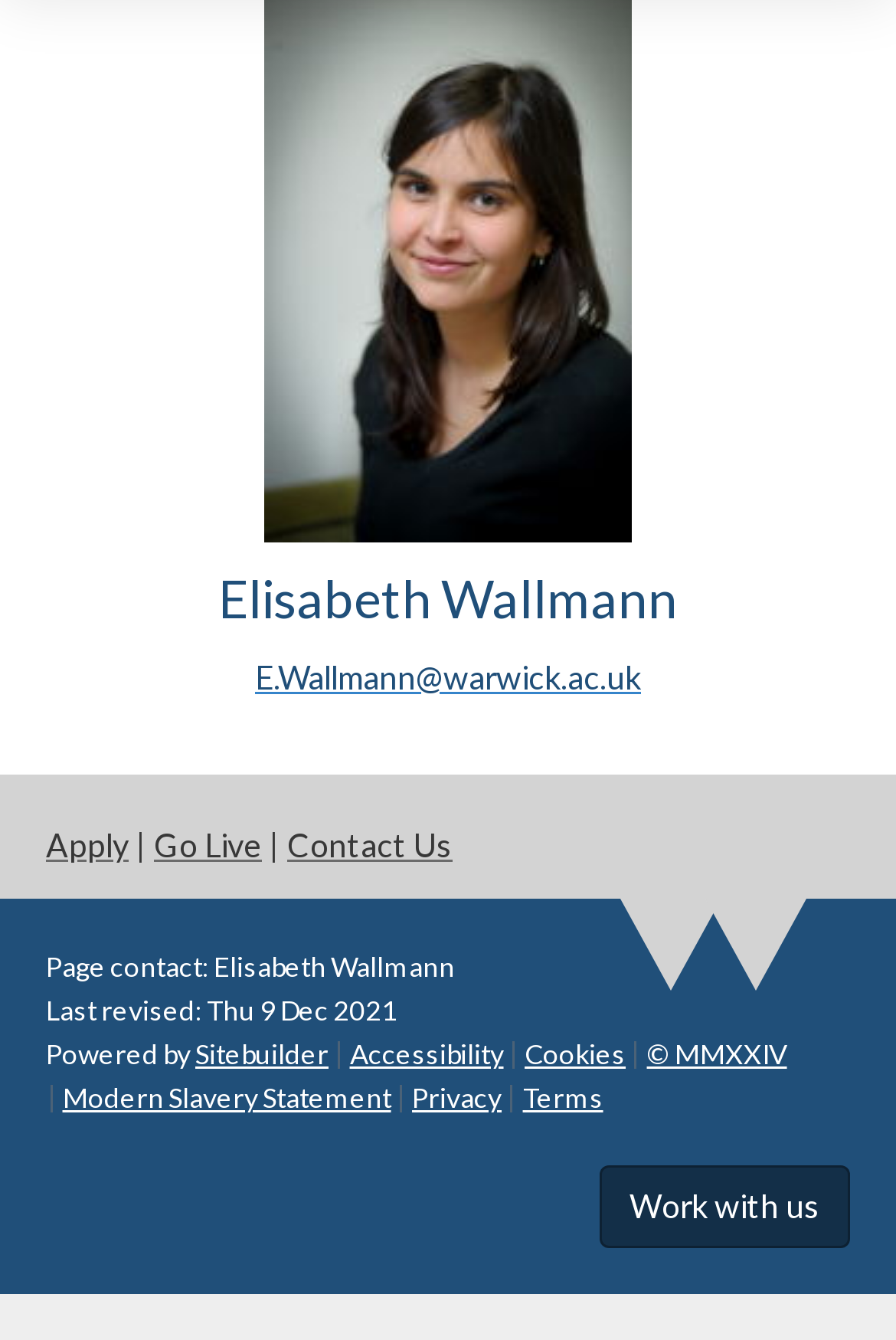Determine the coordinates of the bounding box for the clickable area needed to execute this instruction: "Visit the Sitebuilder website".

[0.218, 0.774, 0.367, 0.799]